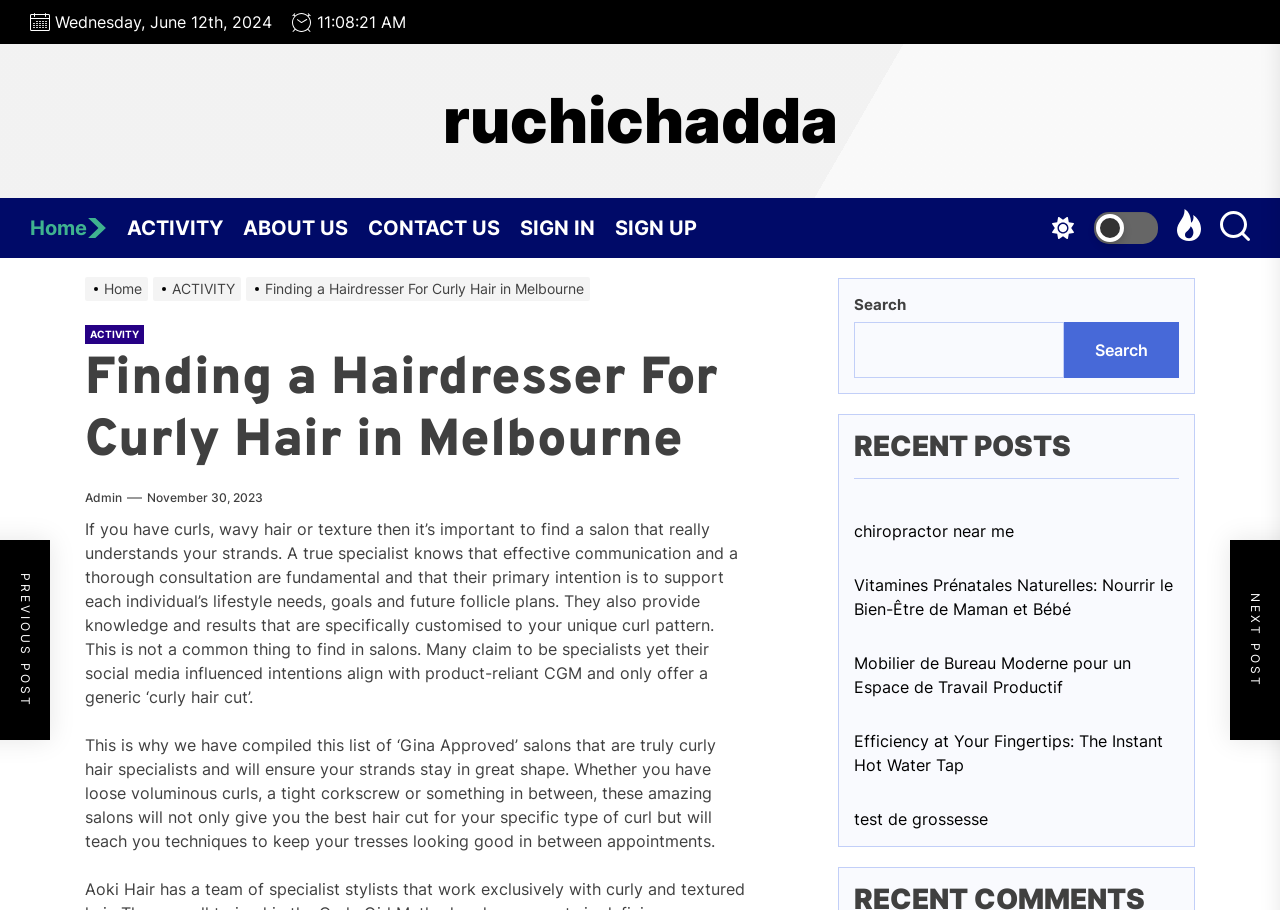Provide the bounding box coordinates for the specified HTML element described in this description: "SIGN UP". The coordinates should be four float numbers ranging from 0 to 1, in the format [left, top, right, bottom].

[0.48, 0.218, 0.56, 0.284]